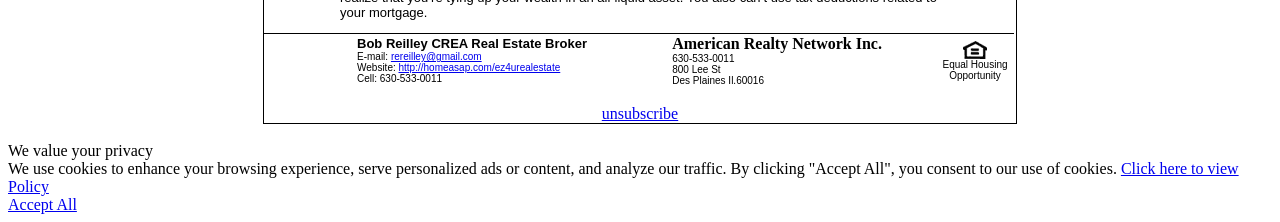Please find the bounding box coordinates in the format (top-left x, top-left y, bottom-right x, bottom-right y) for the given element description. Ensure the coordinates are floating point numbers between 0 and 1. Description: unsubscribe

[0.47, 0.472, 0.53, 0.548]